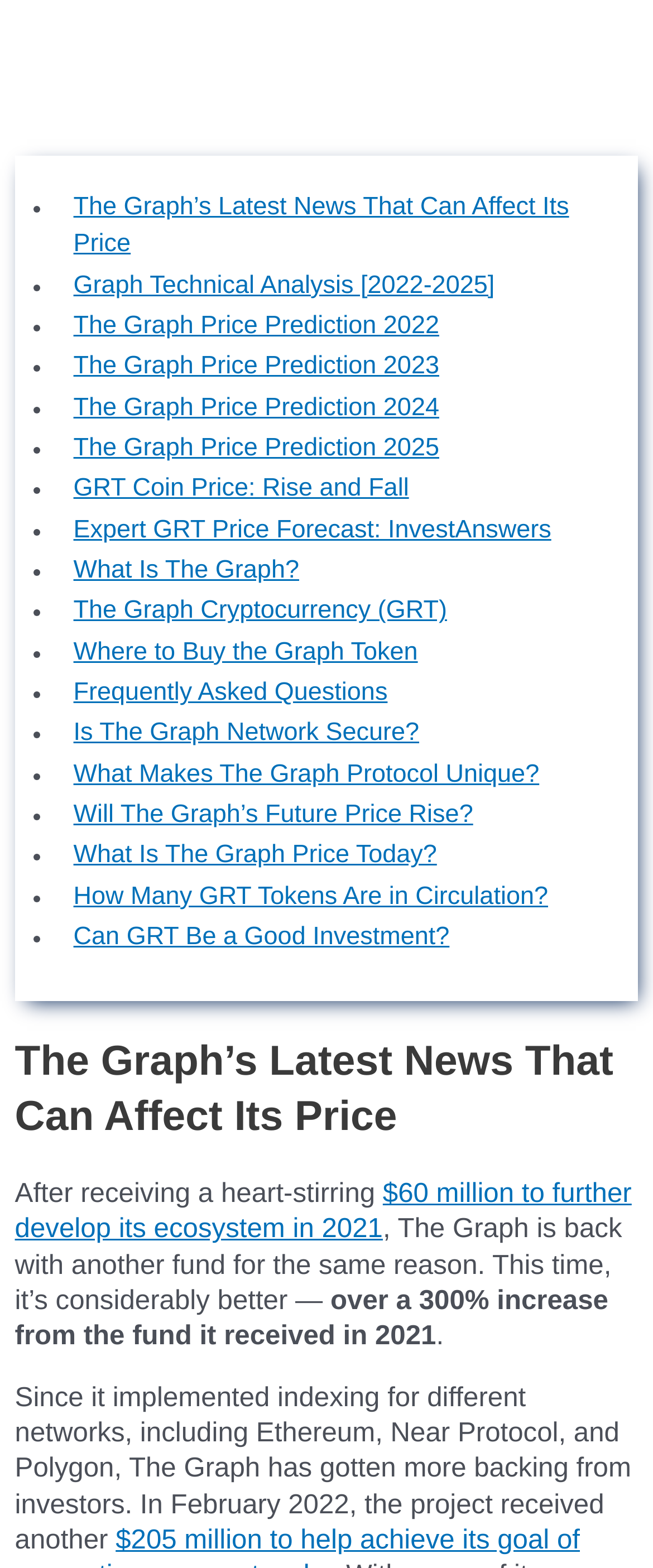Using a single word or phrase, answer the following question: 
What is the purpose of the links on the webpage?

Provide information